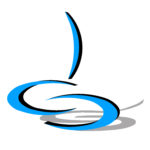Give a one-word or short-phrase answer to the following question: 
What does the logo symbolize?

Growth and forward-thinking